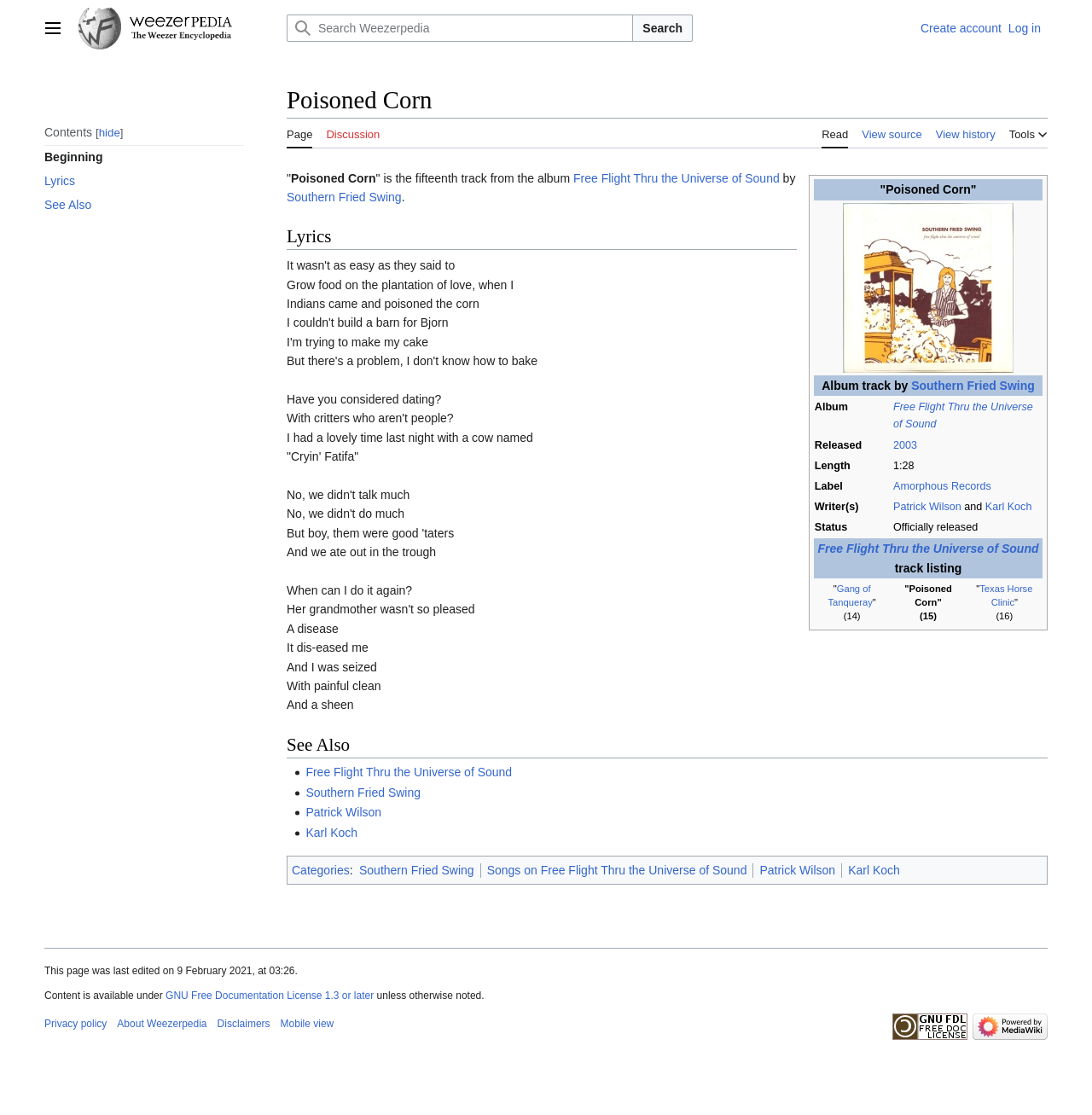Create a detailed narrative of the webpage’s visual and textual elements.

The webpage is about "Poisoned Corn", a song by Weezerpedia. At the top, there is a navigation menu with links to "Site", "Weezerpedia", and a search bar. Below the navigation menu, there are links to "Create account" and "Log in" on the right side.

The main content of the page is divided into two sections. On the left side, there is a table of contents with links to "Beginning", "Lyrics", and "See Also". On the right side, there is a header with the title "Poisoned Corn" and a table with information about the song. The table has rows with headers such as "Album", "Released", "Length", "Label", "Writer(s)", and "Status", and corresponding grid cells with information about the song.

Below the table, there is a section with a header "Free Flight Thru the Universe of Sound track listing" and a link to the album. Below this section, there is a list of tracks from the album, including "Gang of Tanqueray", "Poisoned Corn", and "Texas Horse Clinic", with links to each track.

Throughout the page, there are also links to related pages, such as the album "Free Flight Thru the Universe of Sound" and the artists "Southern Fried Swing", "Patrick Wilson", and "Karl Koch". There is also an image of the album cover "Poisoned Corn cover" on the right side of the page.